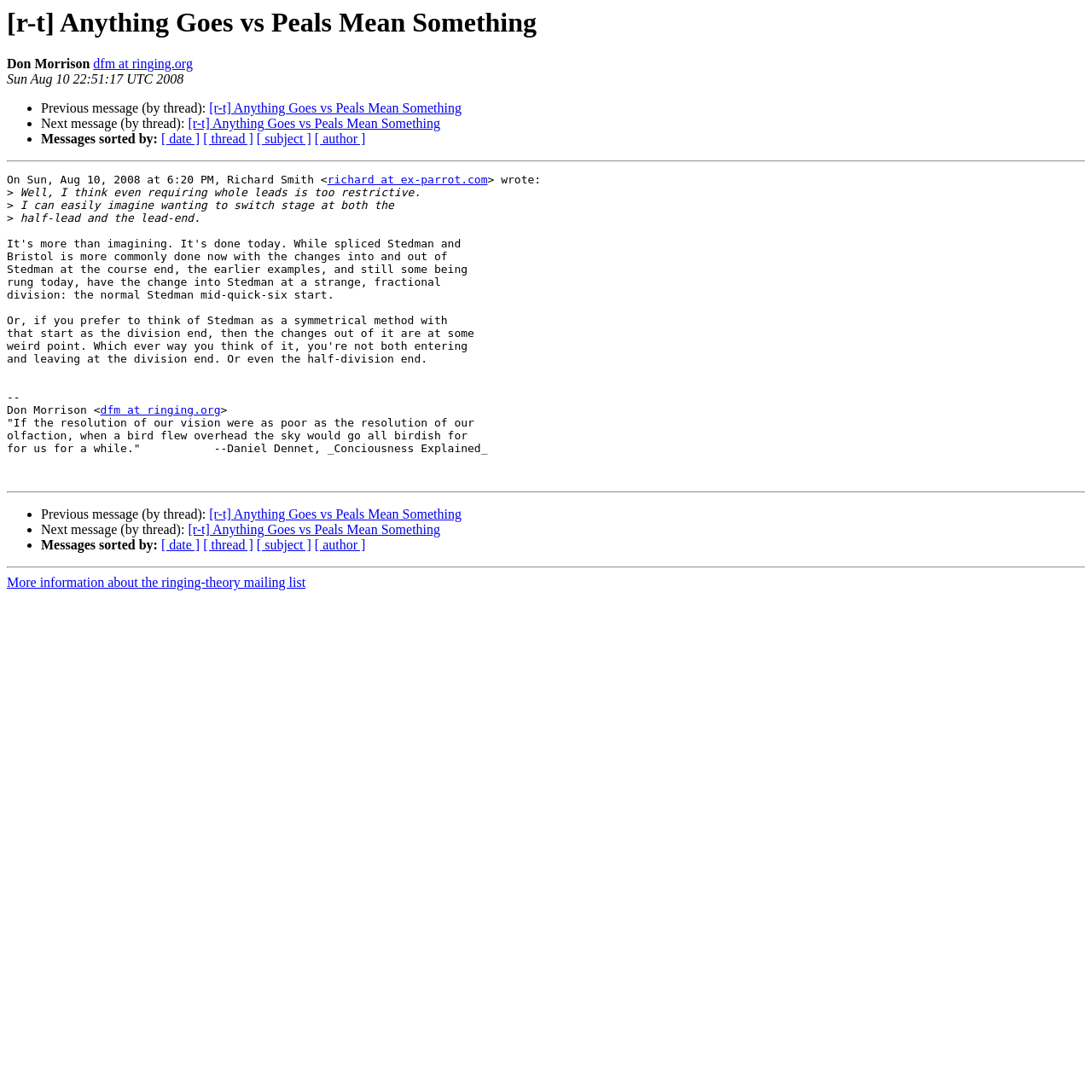What is the purpose of the webpage?
Please craft a detailed and exhaustive response to the question.

I determined the answer by looking at the structure and content of the webpage, which includes a message with a sender, recipient, and body, indicating that the purpose of the webpage is to display a mailing list message.